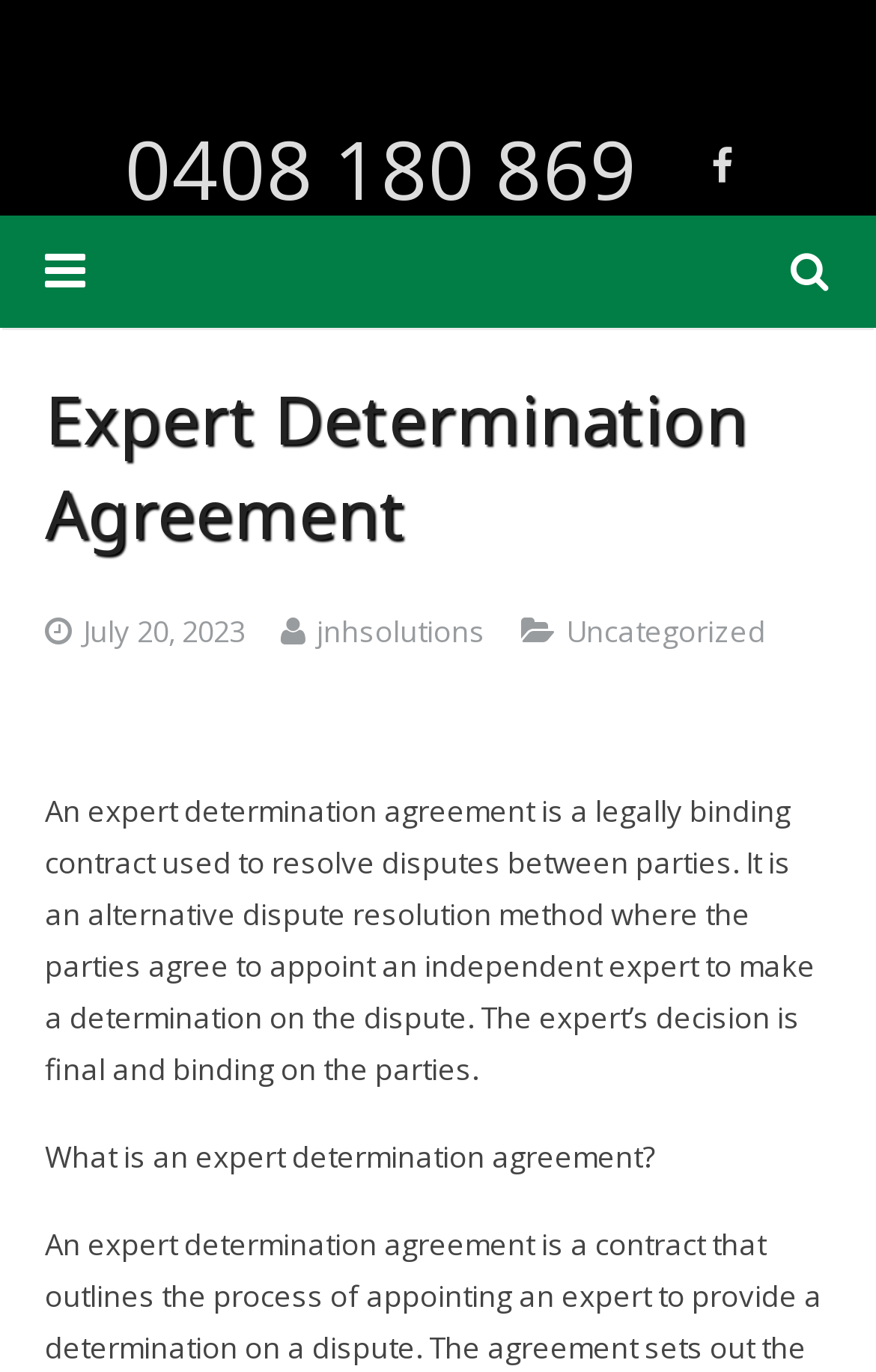What is the purpose of an expert determination agreement?
Please provide a single word or phrase in response based on the screenshot.

Resolve disputes between parties